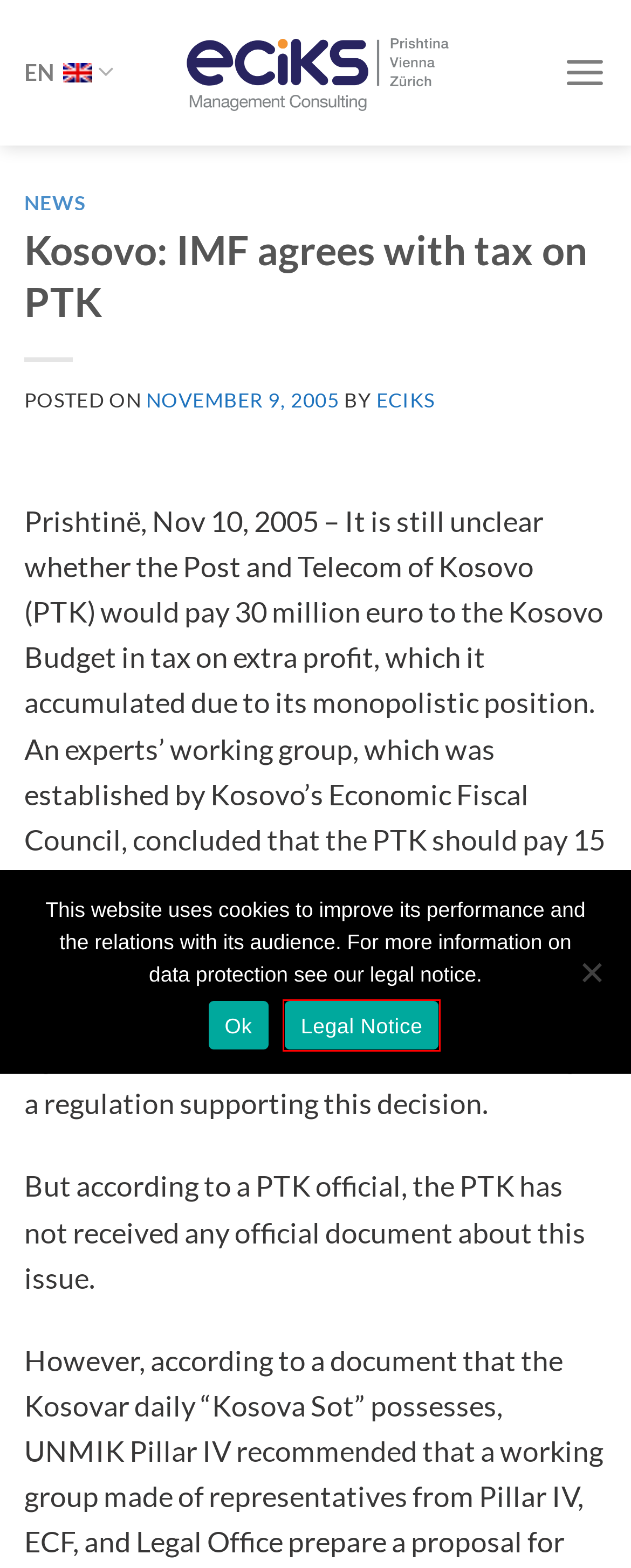You are given a webpage screenshot where a red bounding box highlights an element. Determine the most fitting webpage description for the new page that loads after clicking the element within the red bounding box. Here are the candidates:
A. Legal Notice - ECIKS
B. digital transformation Archives - ECIKS
C. technology Archives - ECIKS
D. Për ne - ECIKS
E. News Archives - ECIKS
F. access change Archives - ECIKS
G. Home - ECIKS
H. Eciks, Author at ECIKS

A